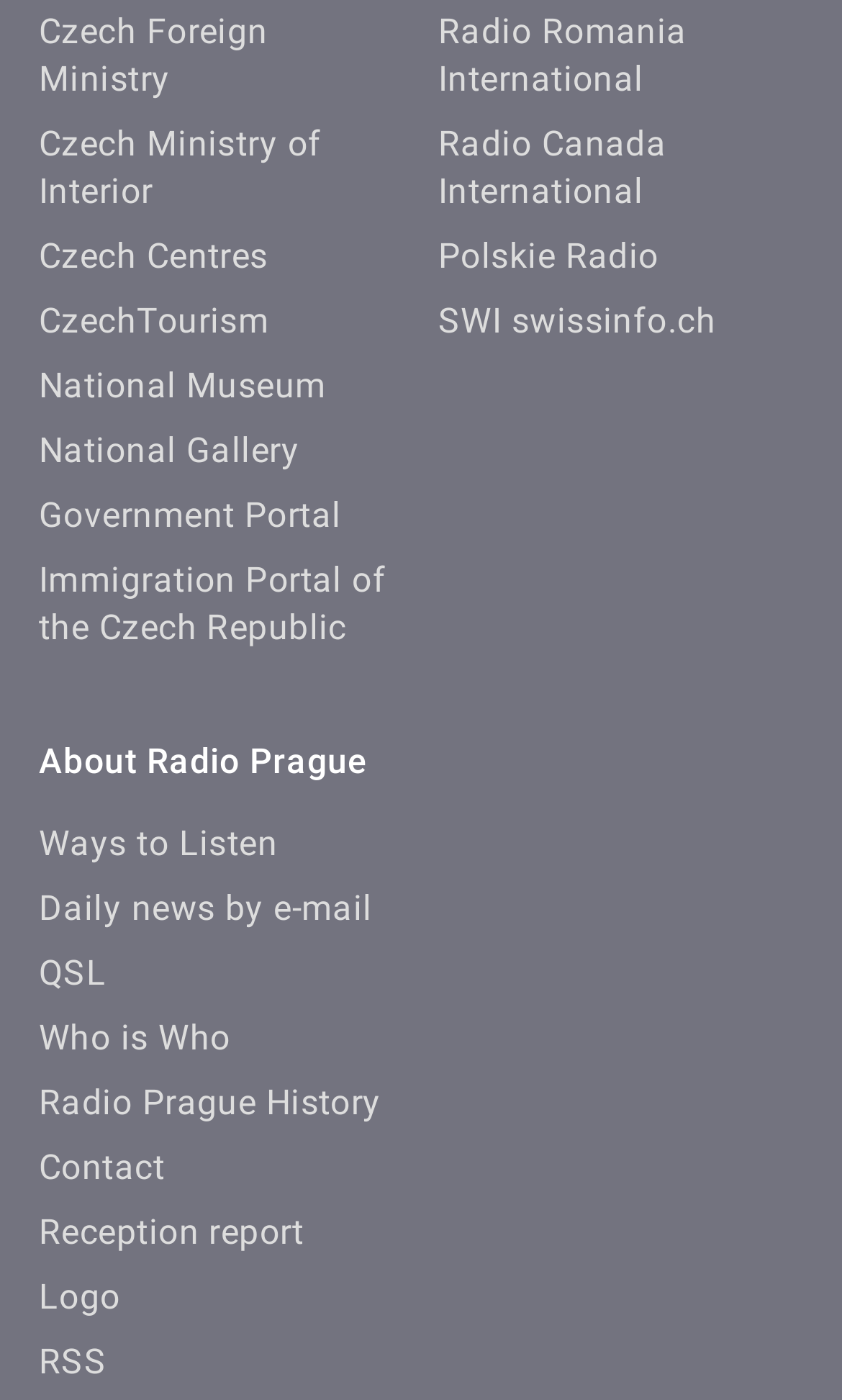What is the name of the first listed ministry?
Look at the image and answer the question using a single word or phrase.

Czech Foreign Ministry